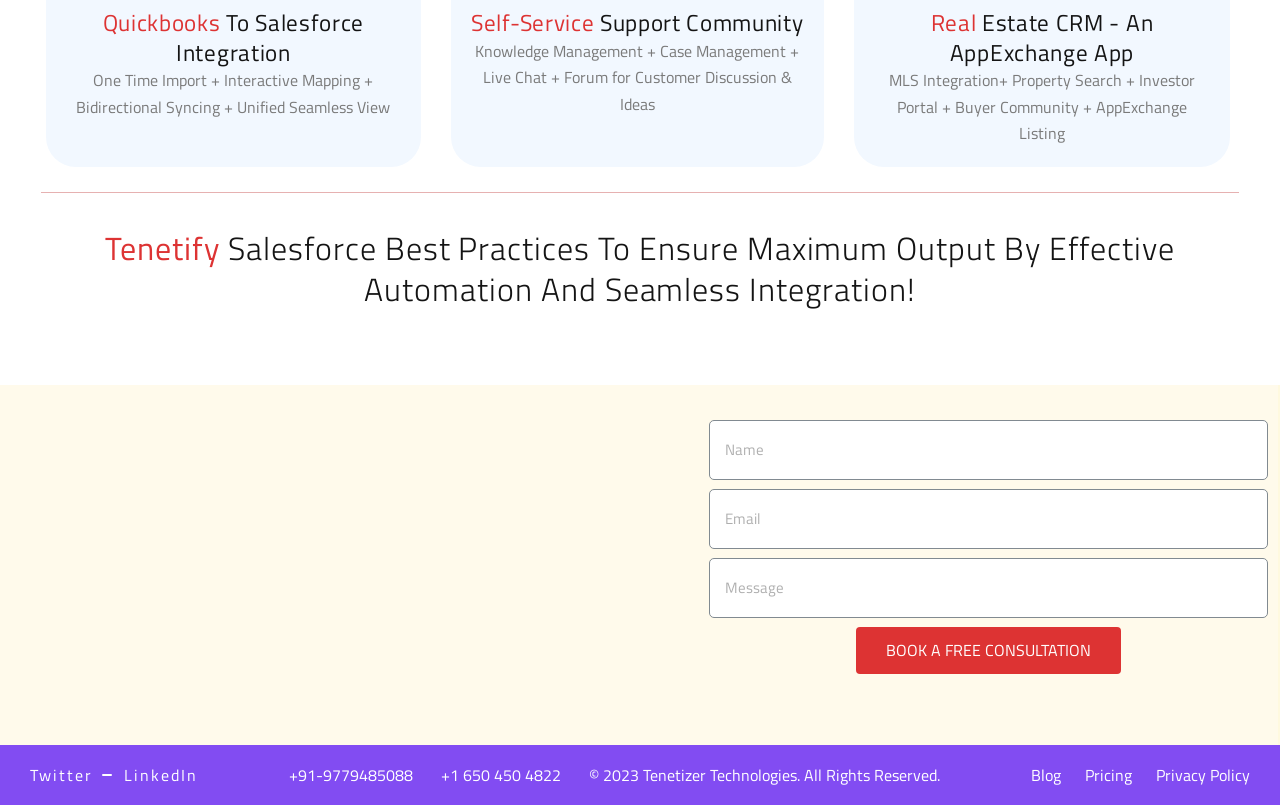What is the main service offered by Tenetizer Technologies? Please answer the question using a single word or phrase based on the image.

Salesforce Integration